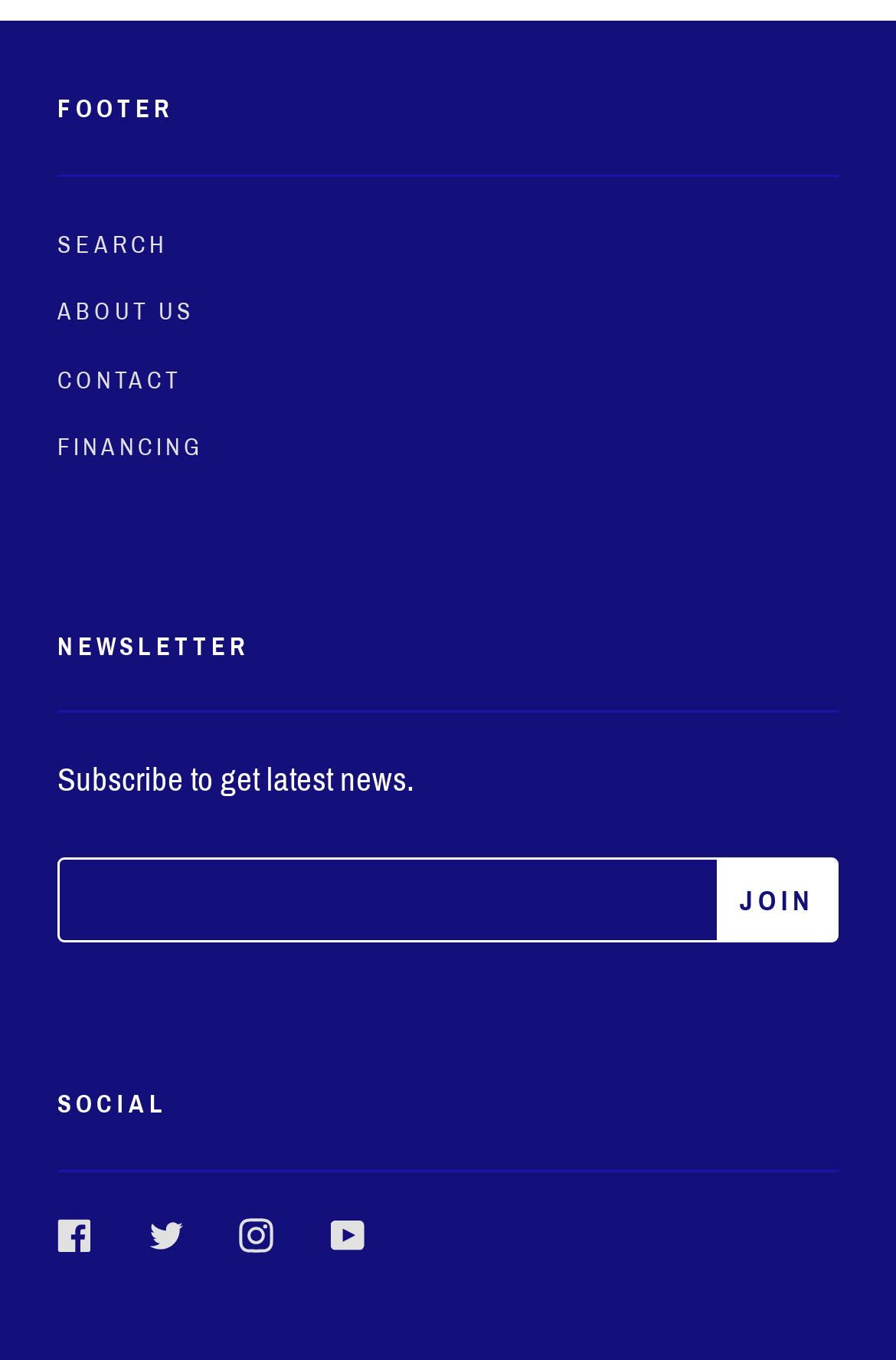Could you indicate the bounding box coordinates of the region to click in order to complete this instruction: "Visit Facebook page".

[0.064, 0.894, 0.103, 0.921]